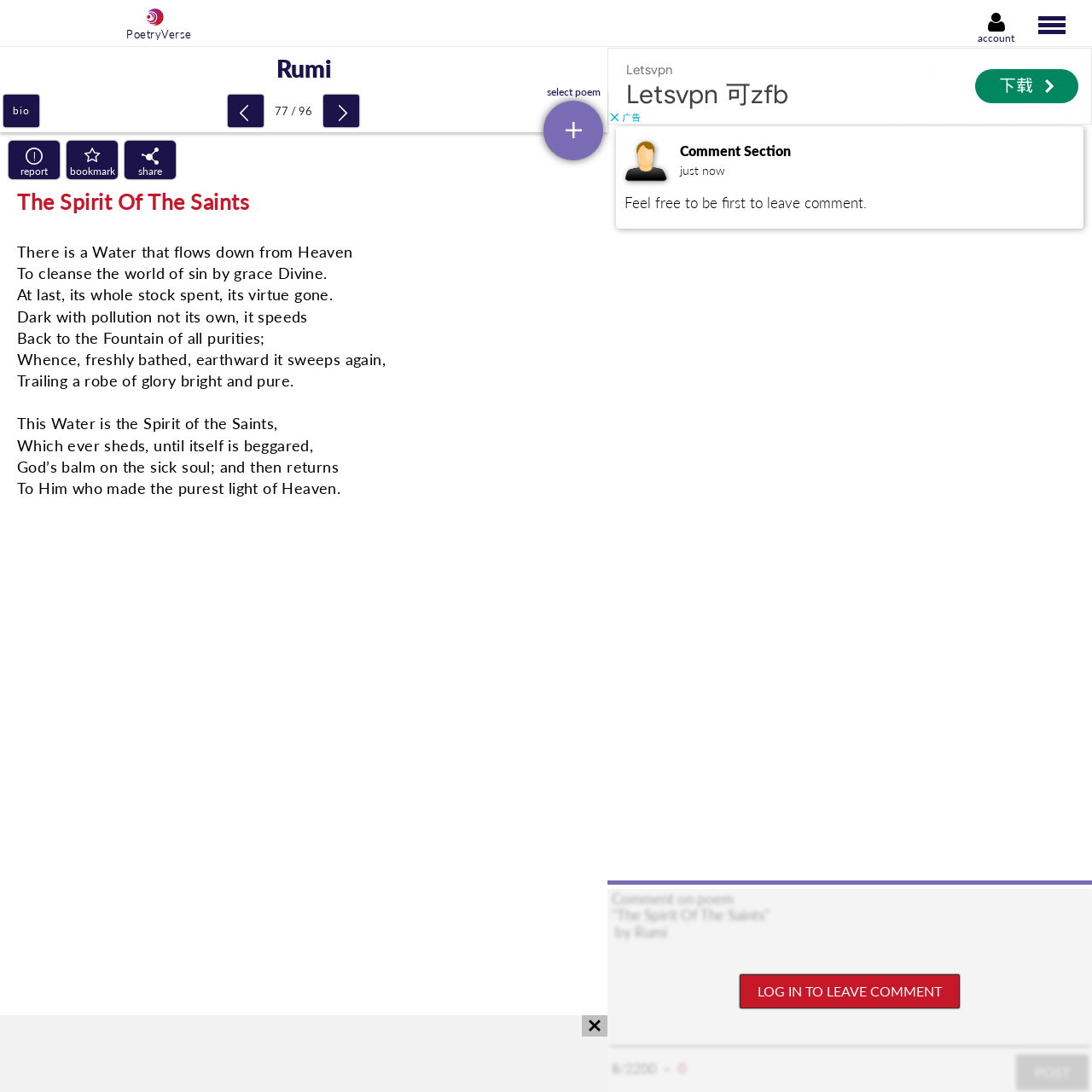Determine the bounding box coordinates of the clickable element to achieve the following action: 'Leave a comment on the poem'. Provide the coordinates as four float values between 0 and 1, formatted as [left, top, right, bottom].

[0.559, 0.814, 0.998, 0.958]